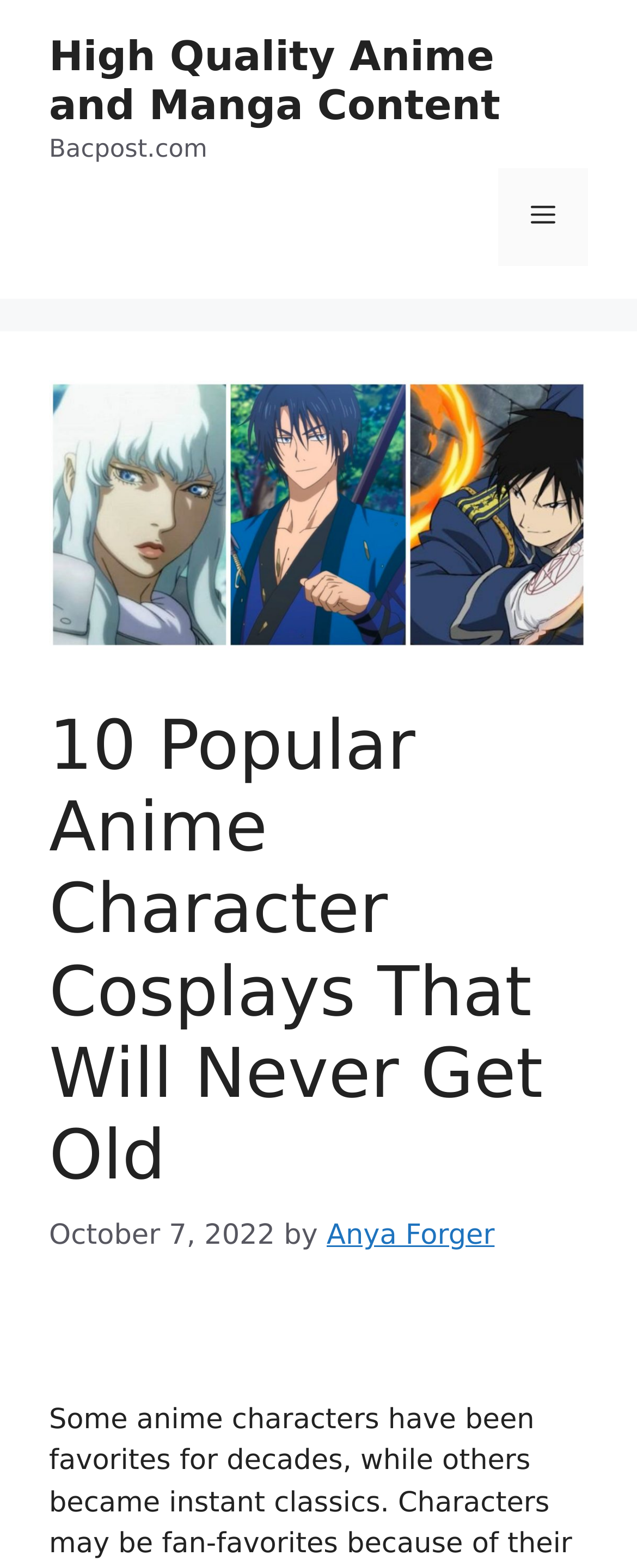Please locate and generate the primary heading on this webpage.

10 Popular Anime Character Cosplays That Will Never Get Old